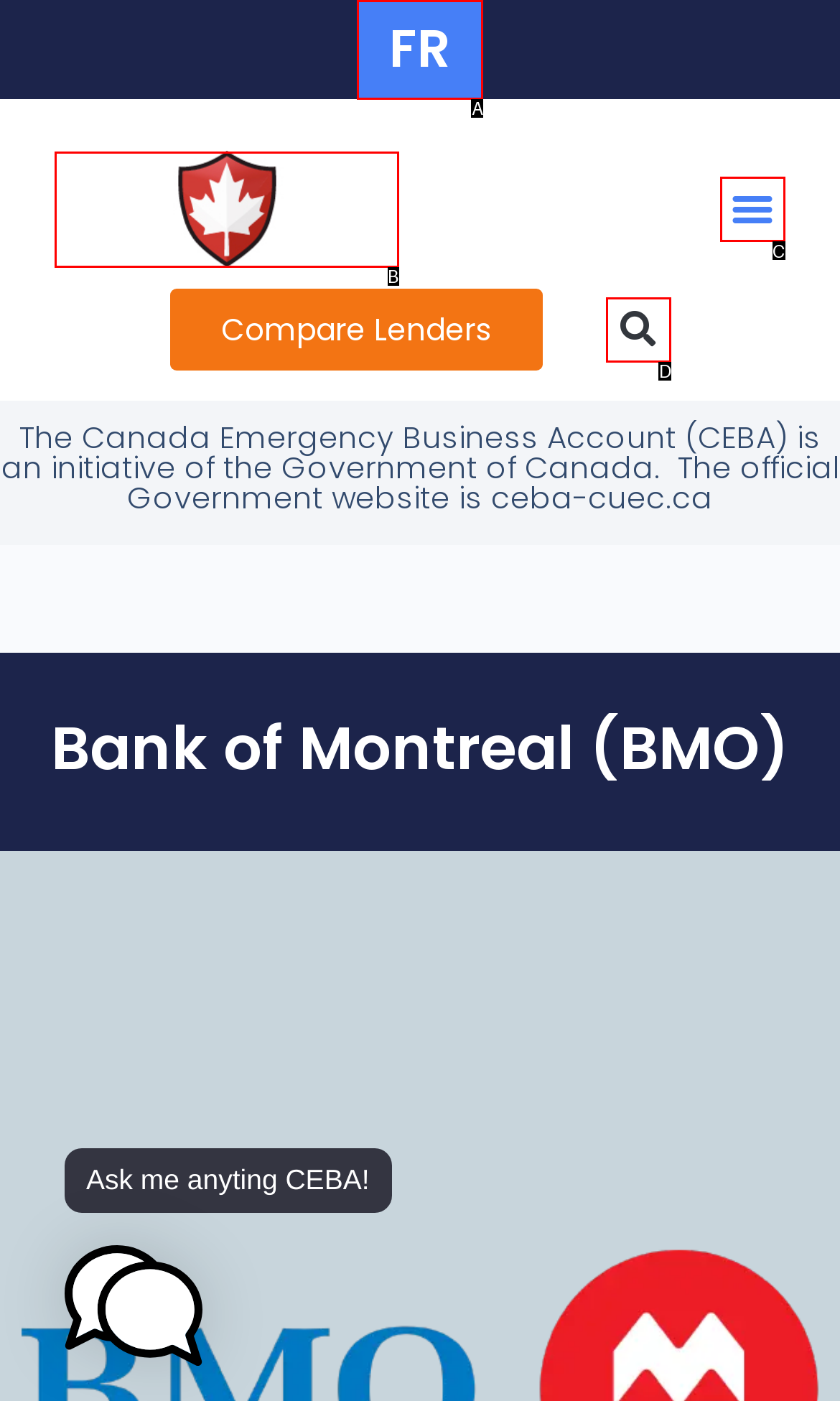Find the HTML element that matches the description provided: Menu
Answer using the corresponding option letter.

C